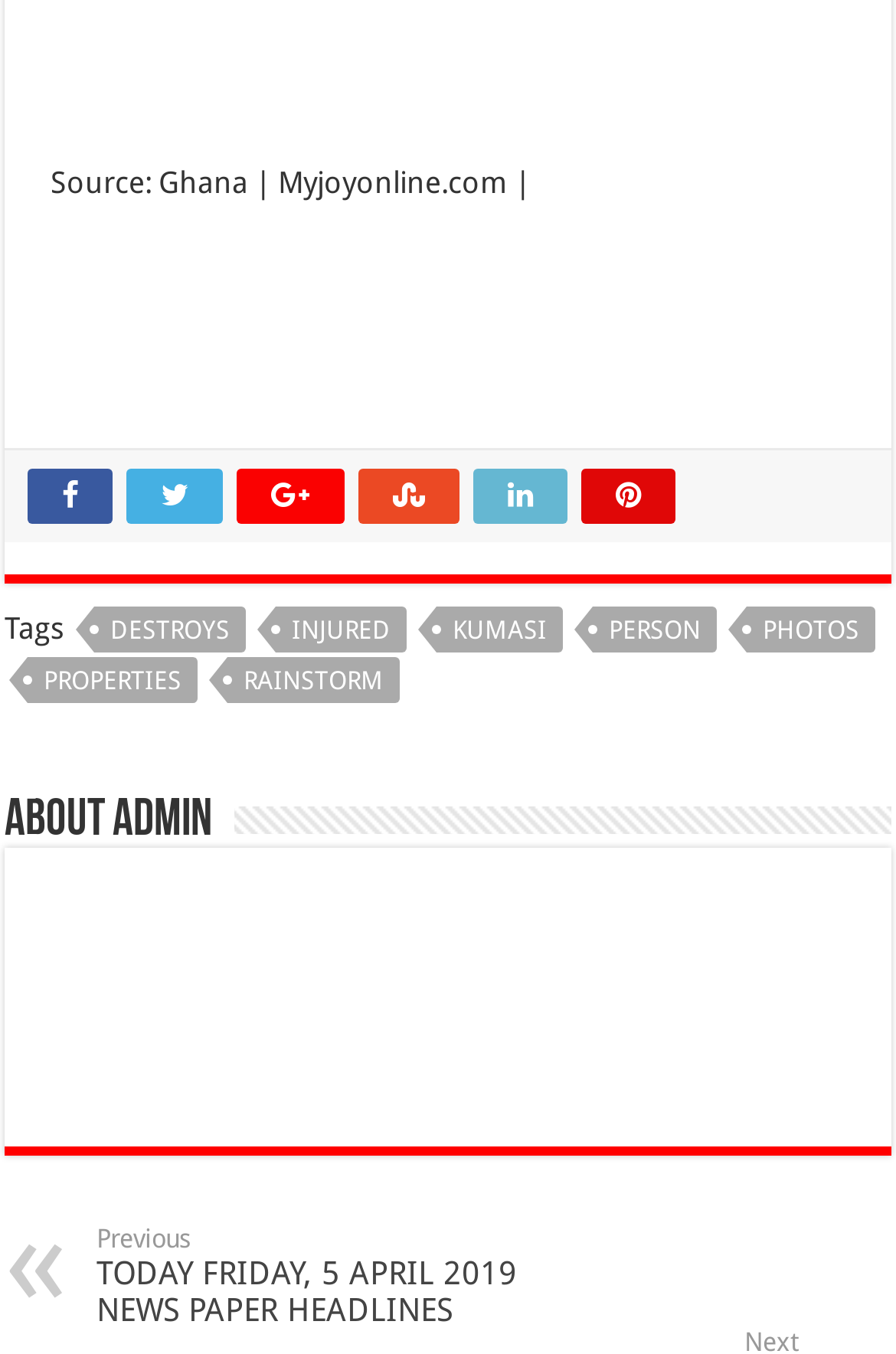Could you indicate the bounding box coordinates of the region to click in order to complete this instruction: "Read about admin".

[0.005, 0.588, 0.236, 0.627]